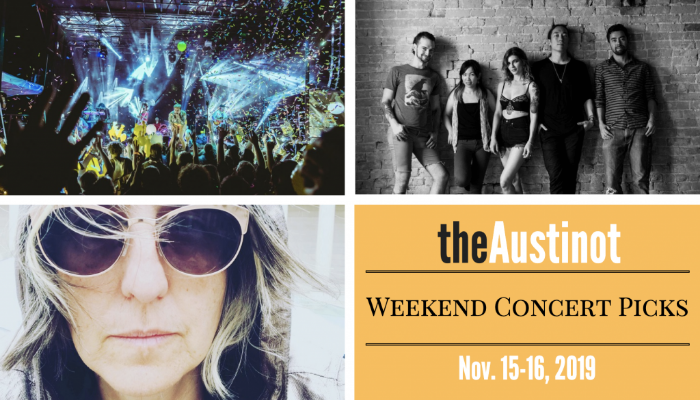Give a one-word or one-phrase response to the question: 
What is the purpose of the image?

To invite exploration